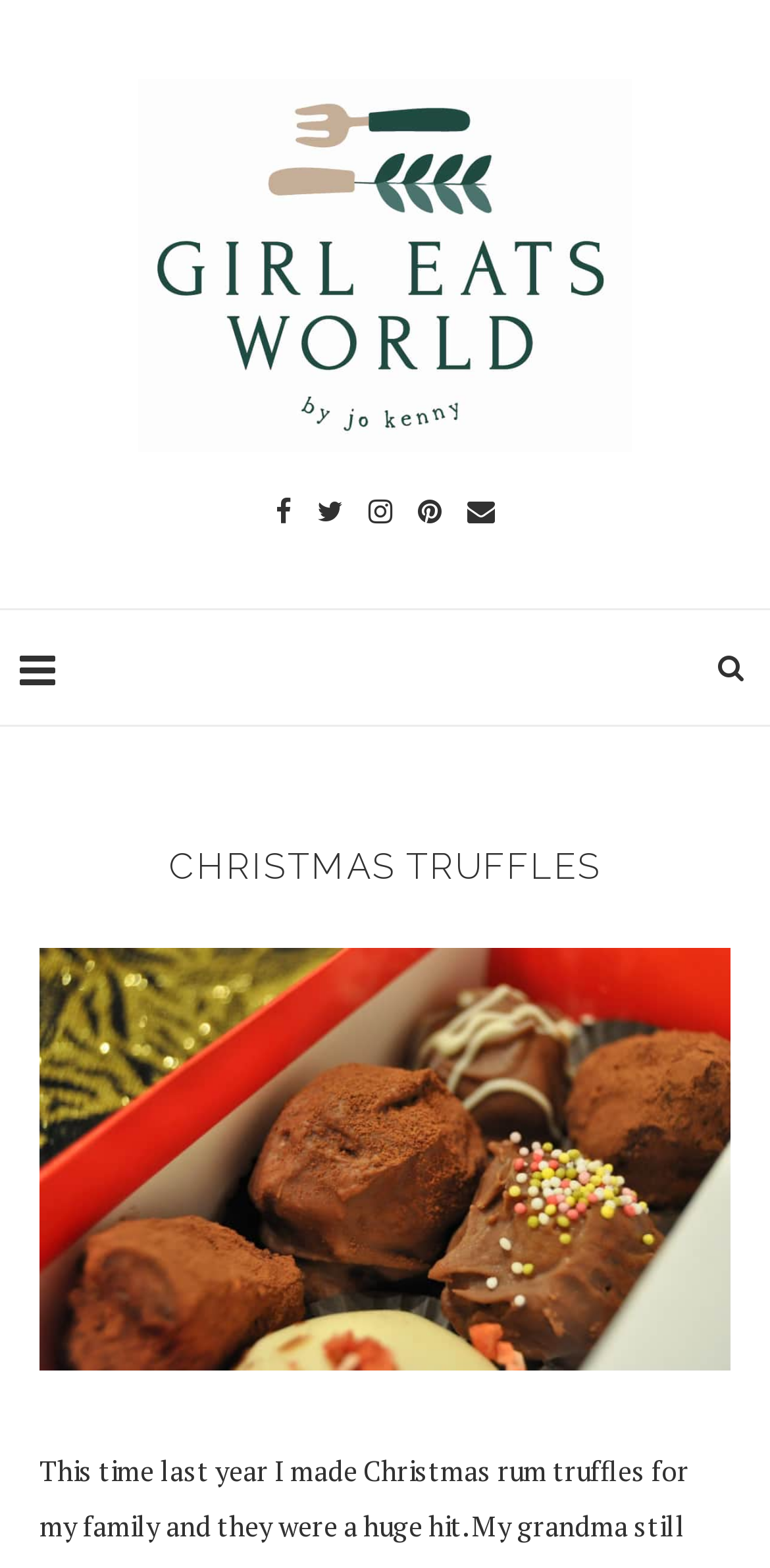Give a detailed overview of the webpage's appearance and contents.

The webpage is about Christmas truffles, specifically a recipe for them. At the top left, there is a link to "Girl Eats World" accompanied by an image with the same name. Below this, there are five social media links, represented by icons, aligned horizontally across the page.

In the main content area, there is a layout table that takes up most of the page. Within this table, there is a heading that reads "CHRISTMAS TRUFFLES" in a prominent position. Below the heading, there is a large image that showcases the Christmas truffle recipe. The image takes up a significant portion of the page, indicating that it is a key visual element.

At the top right, there is another link, represented by an icon, which appears to be a search or magnifying glass icon. This link is positioned above the main content area.

Overall, the webpage is focused on presenting a recipe for Christmas truffles, with a clear heading and a prominent image showcasing the dish.